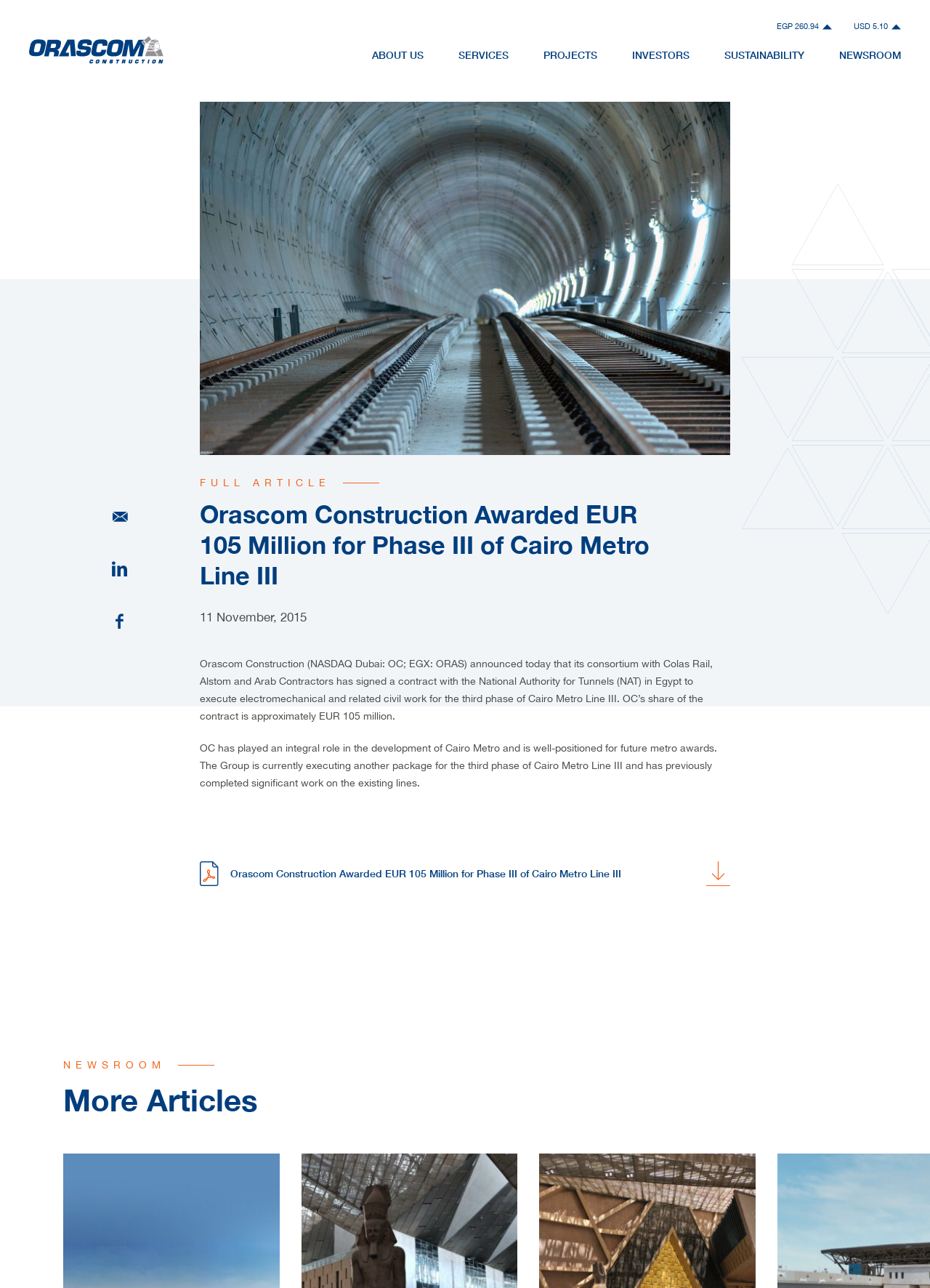Please identify the bounding box coordinates of the element I need to click to follow this instruction: "Check the latest exchange rates".

[0.835, 0.016, 0.88, 0.024]